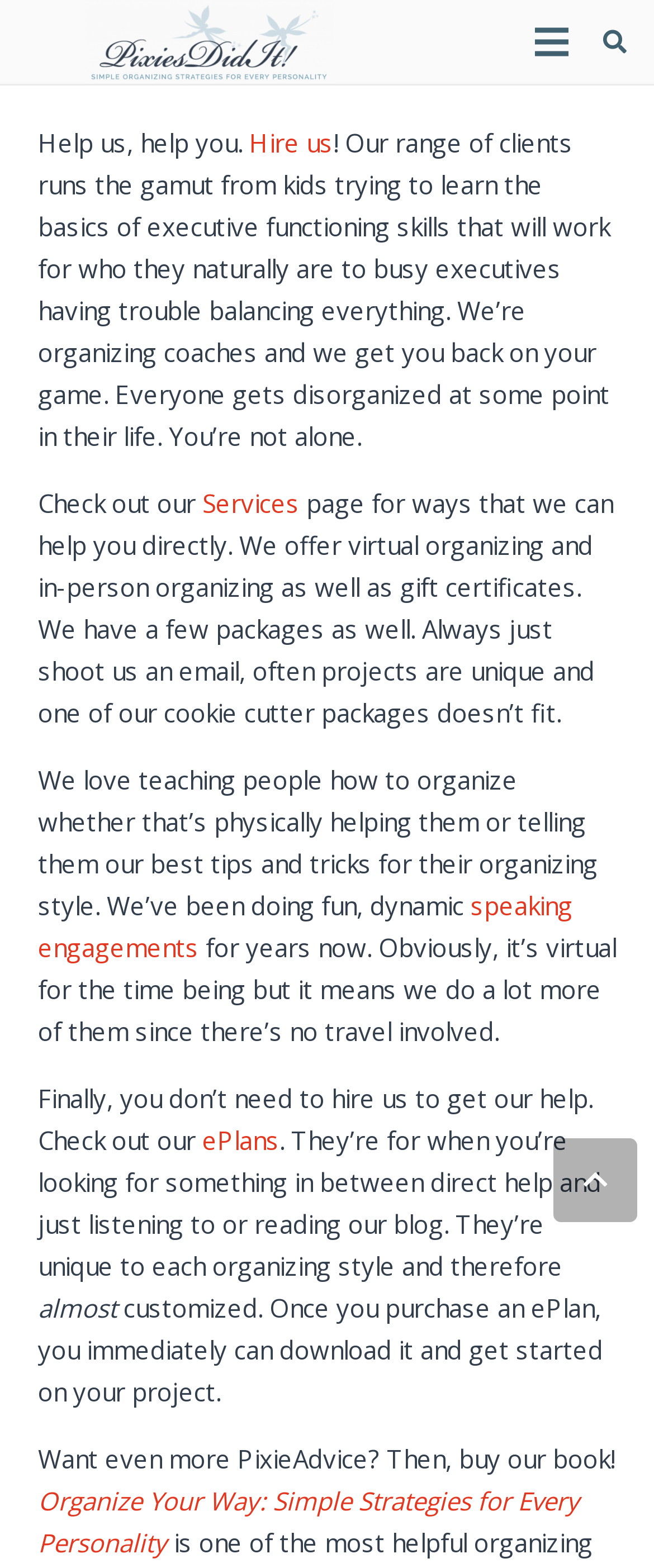What services do they offer?
Provide an in-depth and detailed explanation in response to the question.

Based on the webpage, I found that they offer virtual organizing and in-person organizing services, as well as gift certificates, which is mentioned in the text 'We offer virtual organizing and in-person organizing as well as gift certificates.'